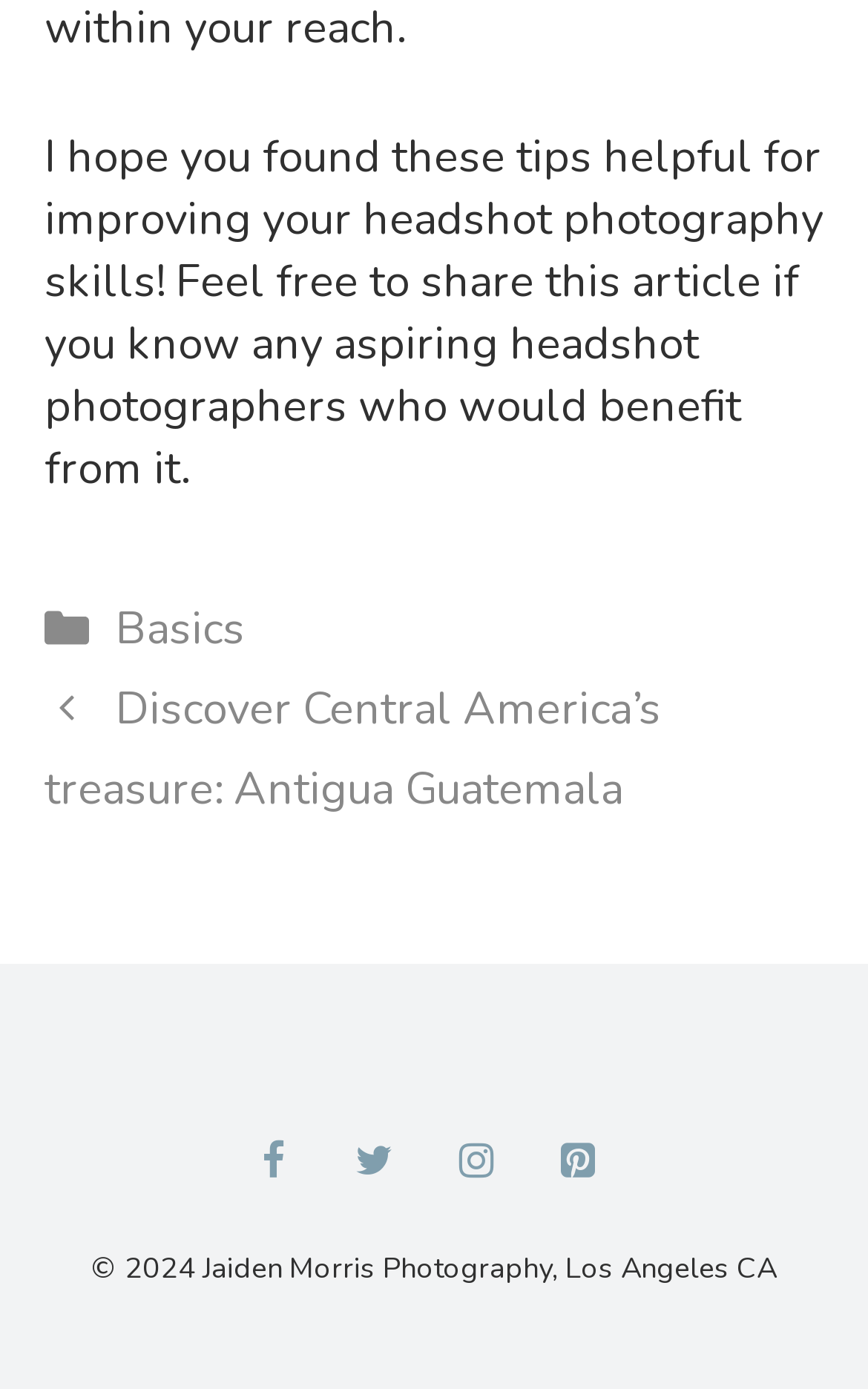Please provide a comprehensive answer to the question below using the information from the image: What is the category of the article?

The category of the article can be found in the footer section, where it says 'Categories' and lists 'Basics' as one of the categories.